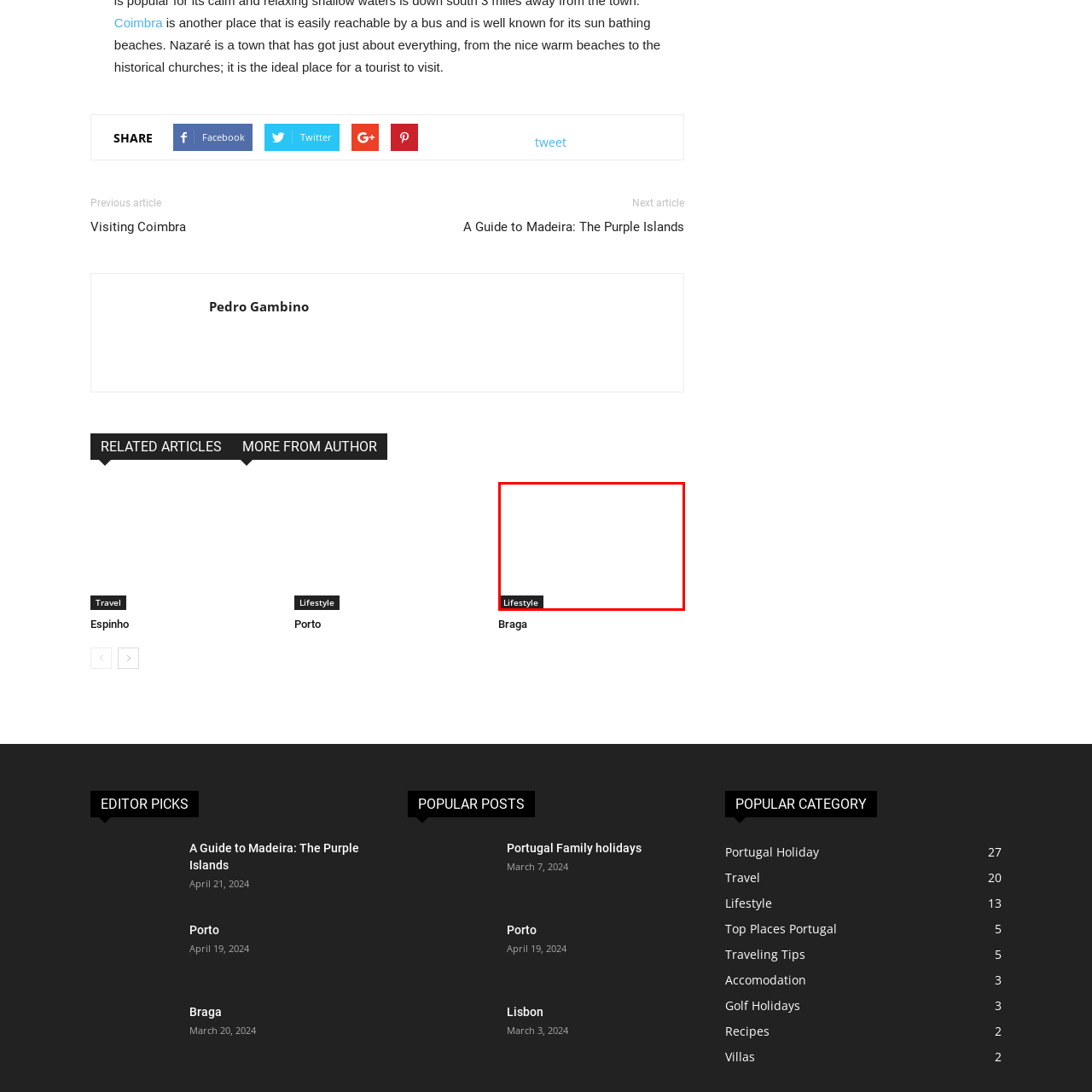Create an extensive description for the image inside the red frame.

The image features a sleek, minimalist design with a black rectangular button displaying the word “Lifestyle” in white text. This button suggests a focus on lifestyle-related content, possibly leading to articles or resources about various aspects of living and culture. The contemporary style of the button, set against a white background, highlights its importance within the context of the webpage, which appears to discuss travel and related topics, like the picturesque regions of Braga in Portugal. This design choice enhances user interaction by inviting clicks to explore more about lifestyle themes relevant to the audience.